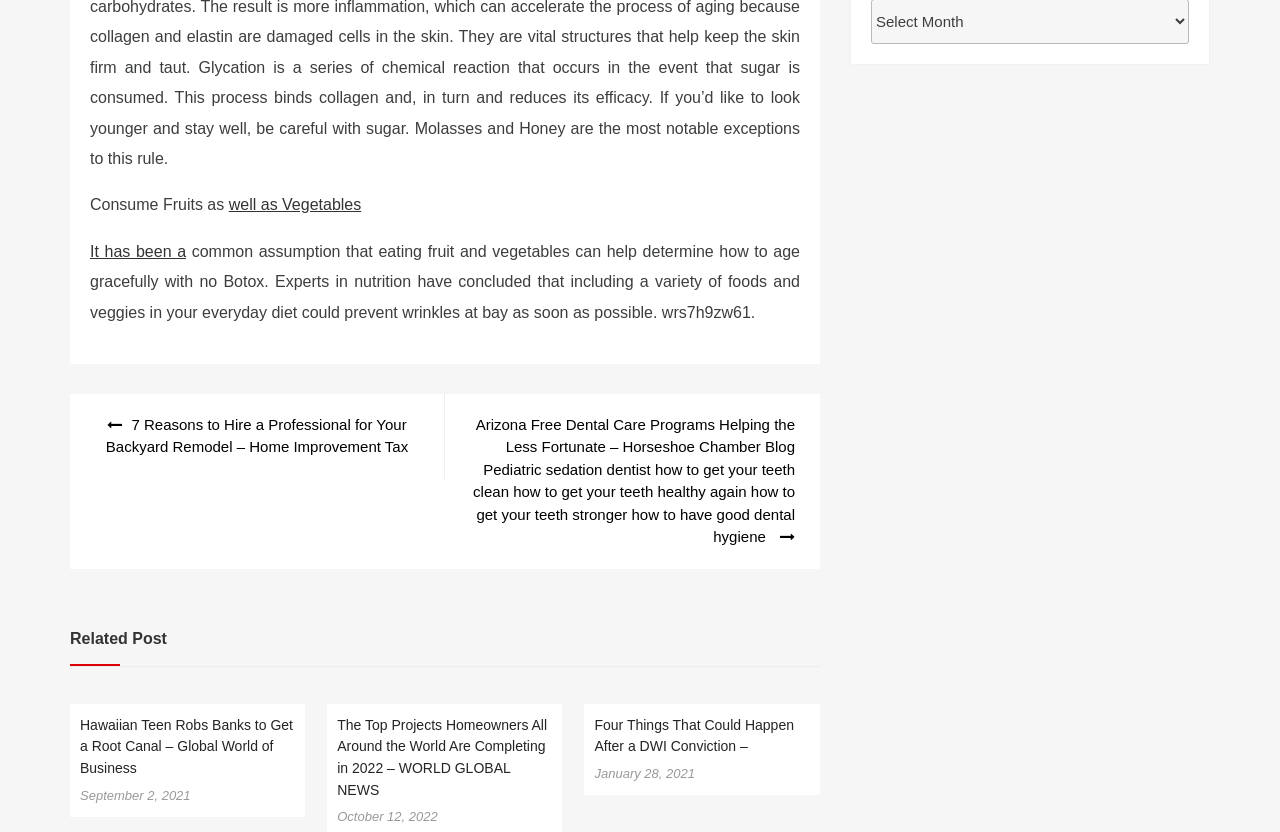Using the provided description: "Facebook", find the bounding box coordinates of the corresponding UI element. The output should be four float numbers between 0 and 1, in the format [left, top, right, bottom].

None